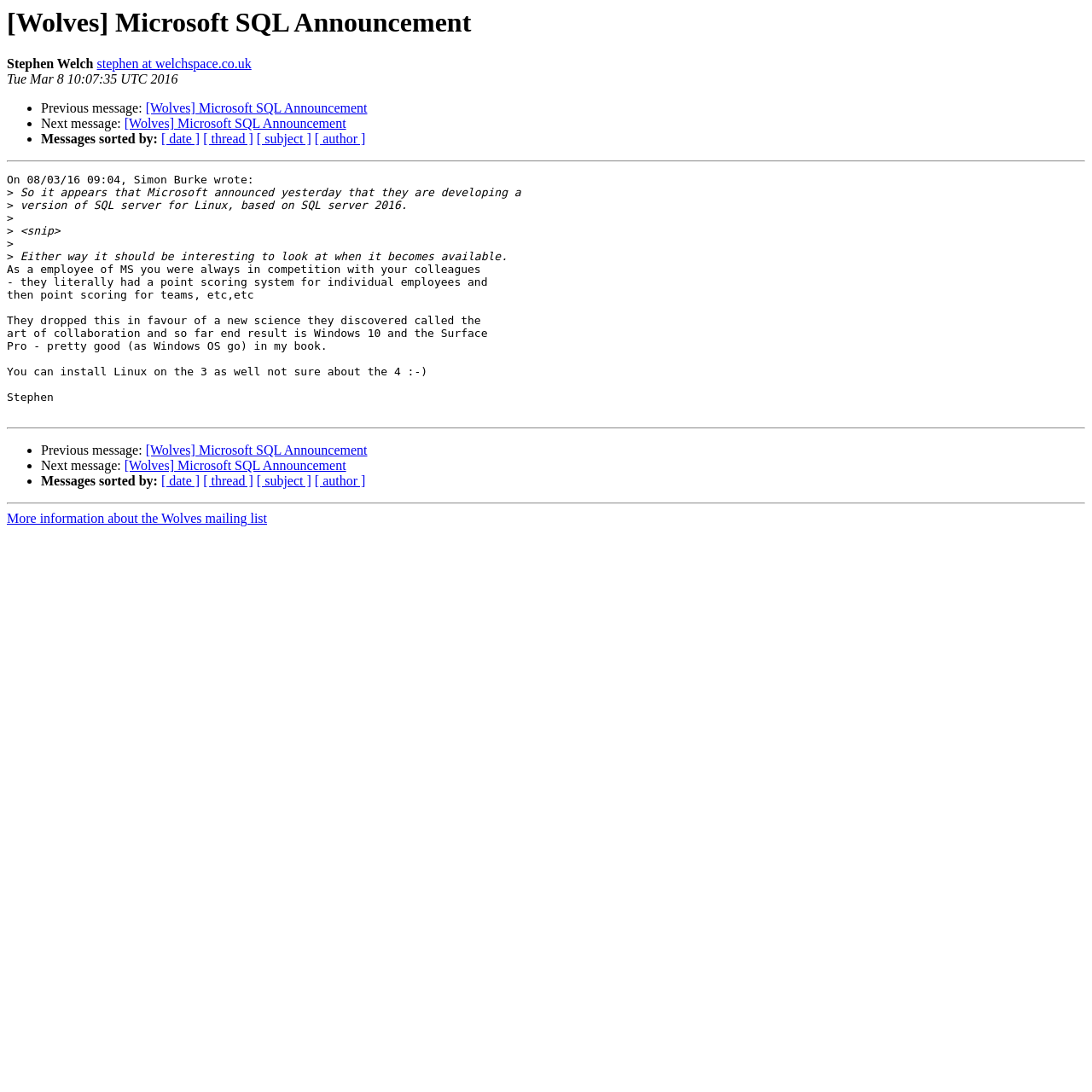Provide a short, one-word or phrase answer to the question below:
What is the purpose of the links at the bottom of the page?

To navigate to previous or next messages